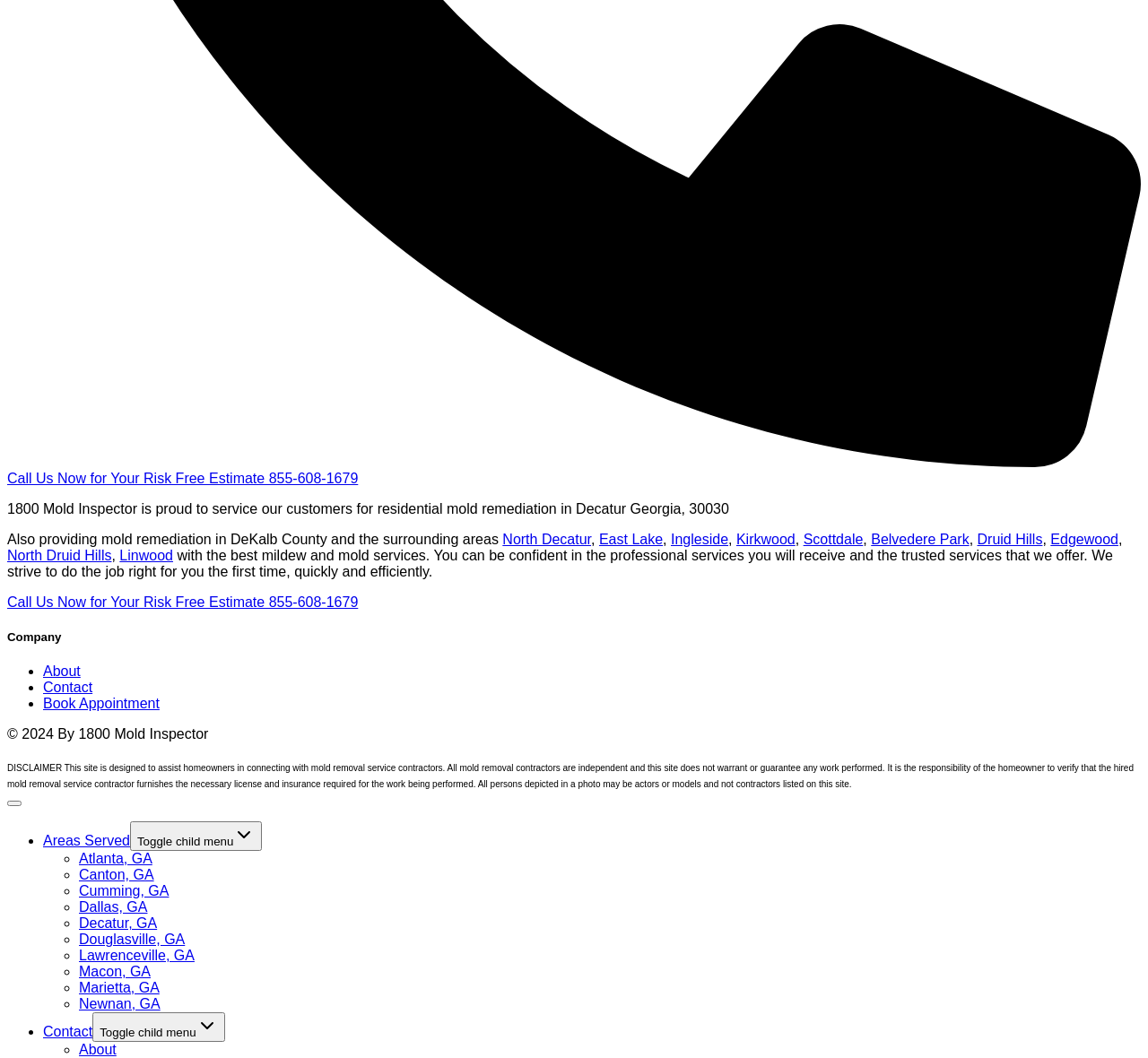Find and indicate the bounding box coordinates of the region you should select to follow the given instruction: "Contact the mold inspector".

[0.038, 0.627, 0.07, 0.642]